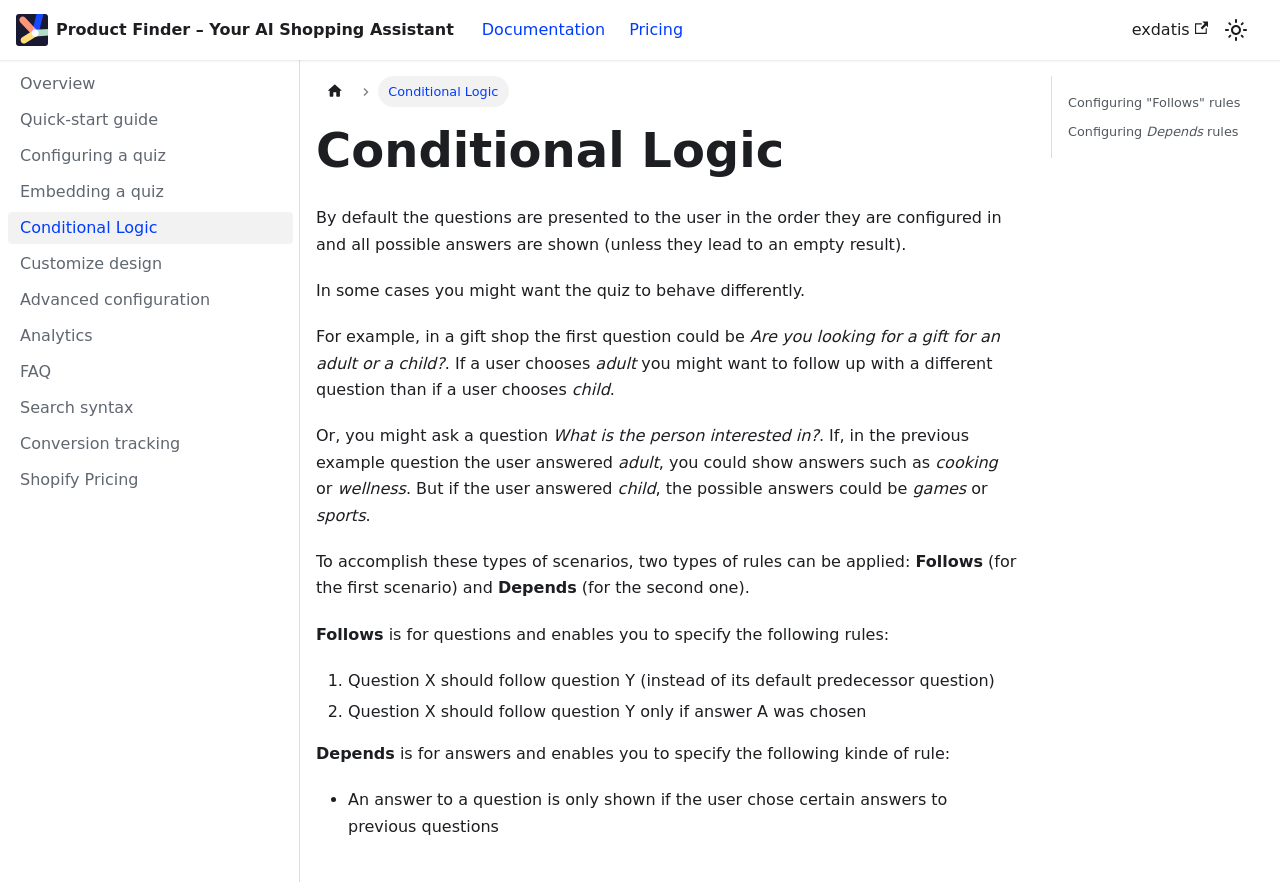Find the bounding box coordinates of the element you need to click on to perform this action: 'Learn about Conditional Logic'. The coordinates should be represented by four float values between 0 and 1, in the format [left, top, right, bottom].

[0.247, 0.136, 0.796, 0.204]